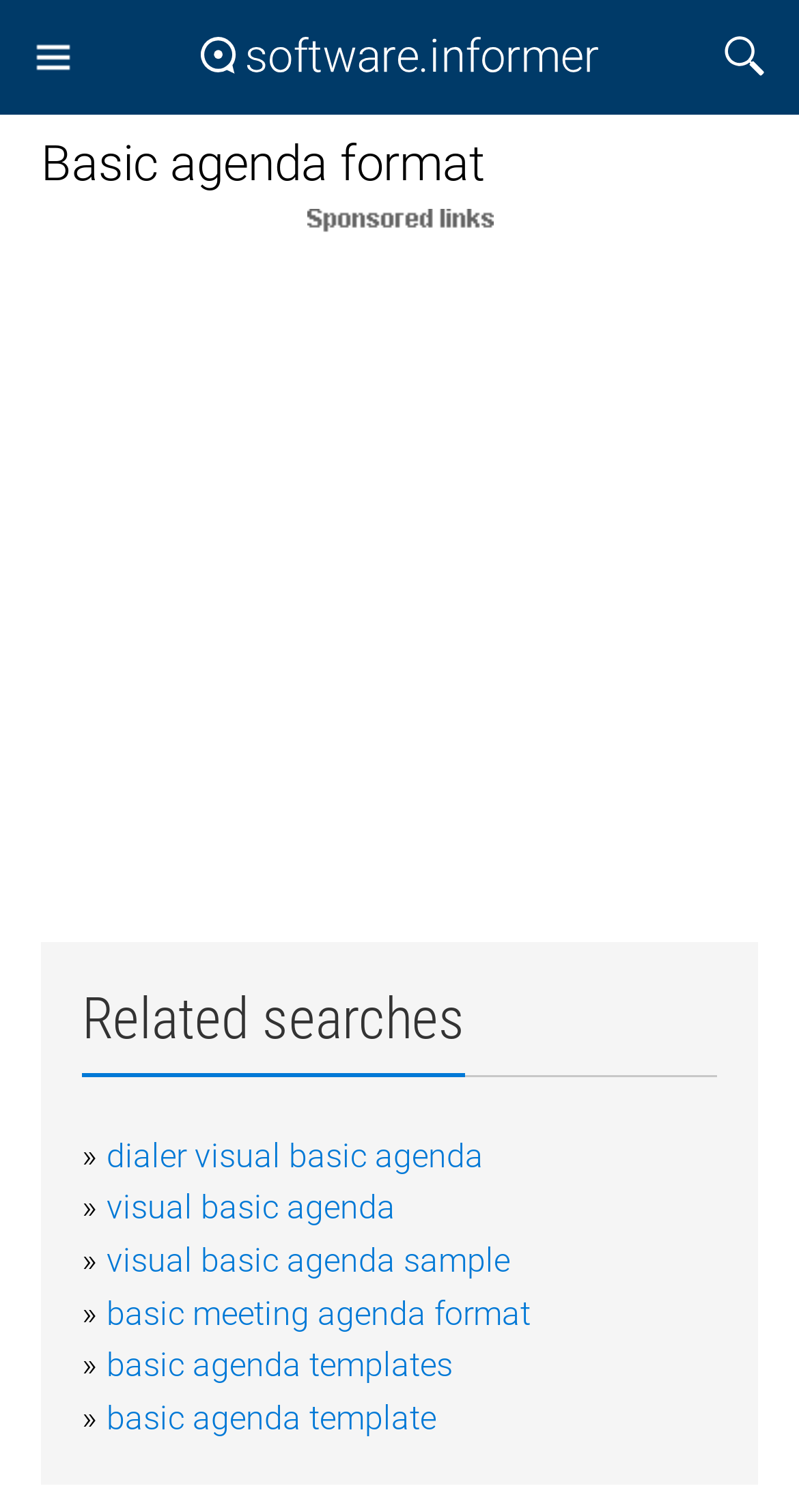Locate the bounding box coordinates of the element to click to perform the following action: 'Explore 'basic agenda templates''. The coordinates should be given as four float values between 0 and 1, in the form of [left, top, right, bottom].

[0.133, 0.89, 0.567, 0.916]